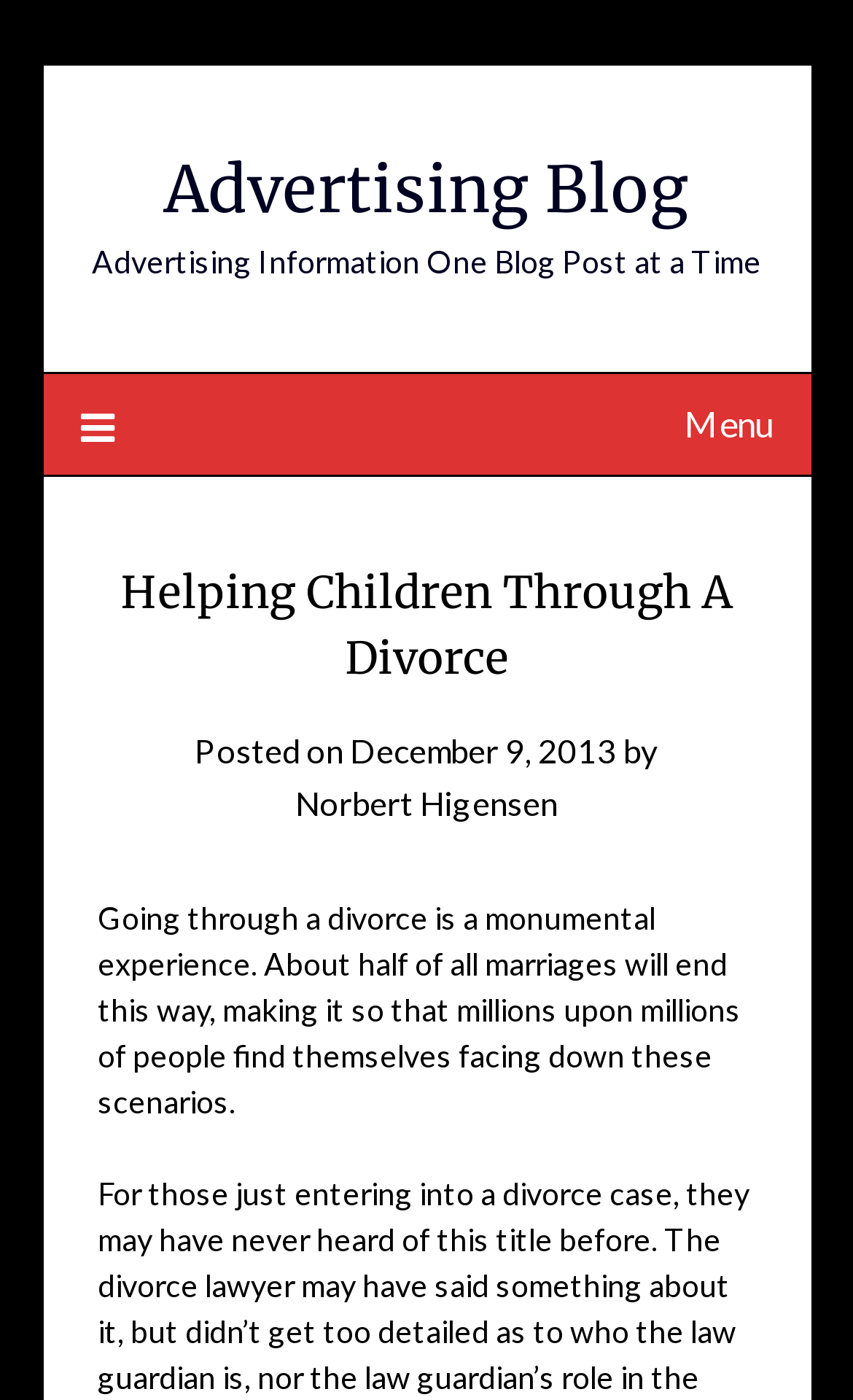Extract the heading text from the webpage.

Helping Children Through A Divorce